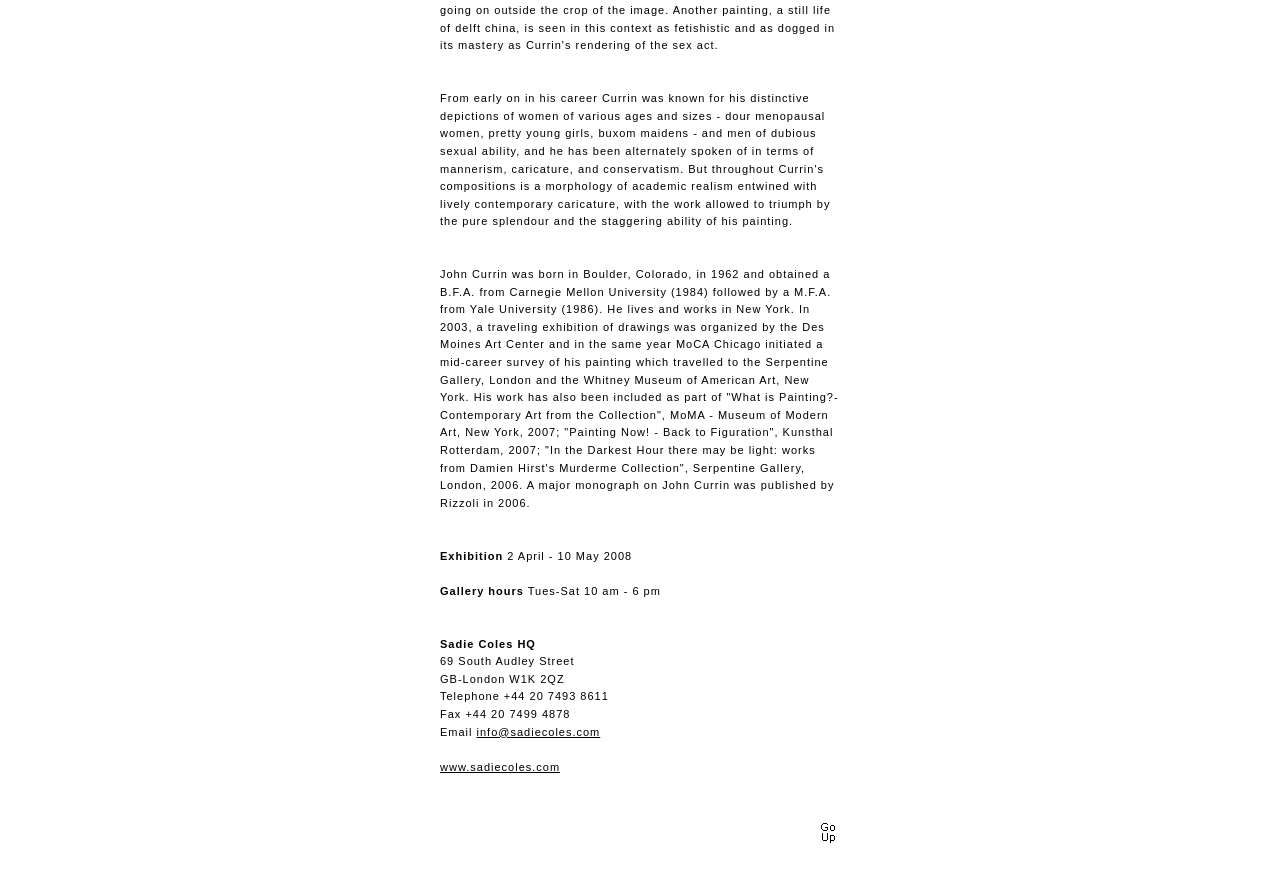Using the information shown in the image, answer the question with as much detail as possible: What is the website of the gallery?

The webpage provides a link to the gallery's website, 'www.sadiecoles.com', which can be used to access more information about the gallery and its exhibitions.